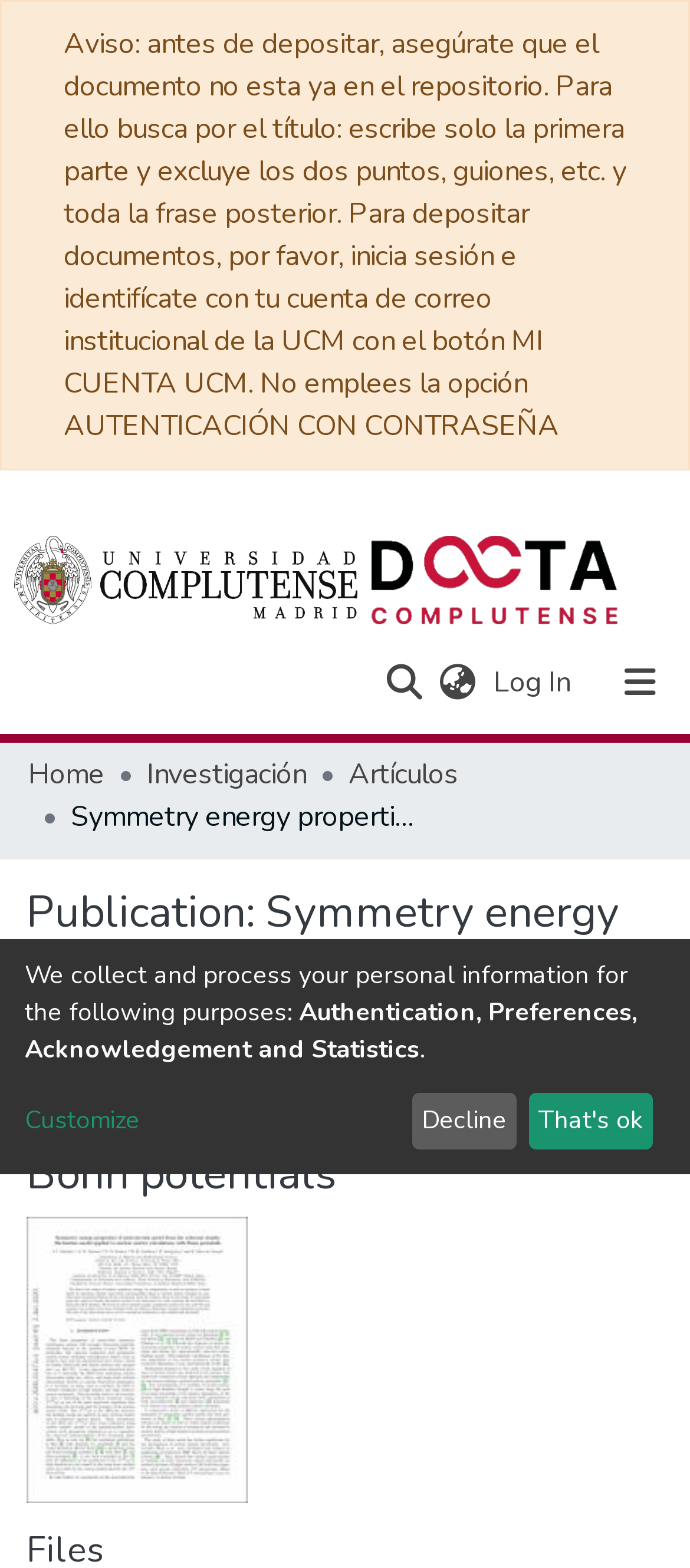Find the bounding box coordinates for the area that must be clicked to perform this action: "Switch to a different language".

[0.621, 0.422, 0.705, 0.449]